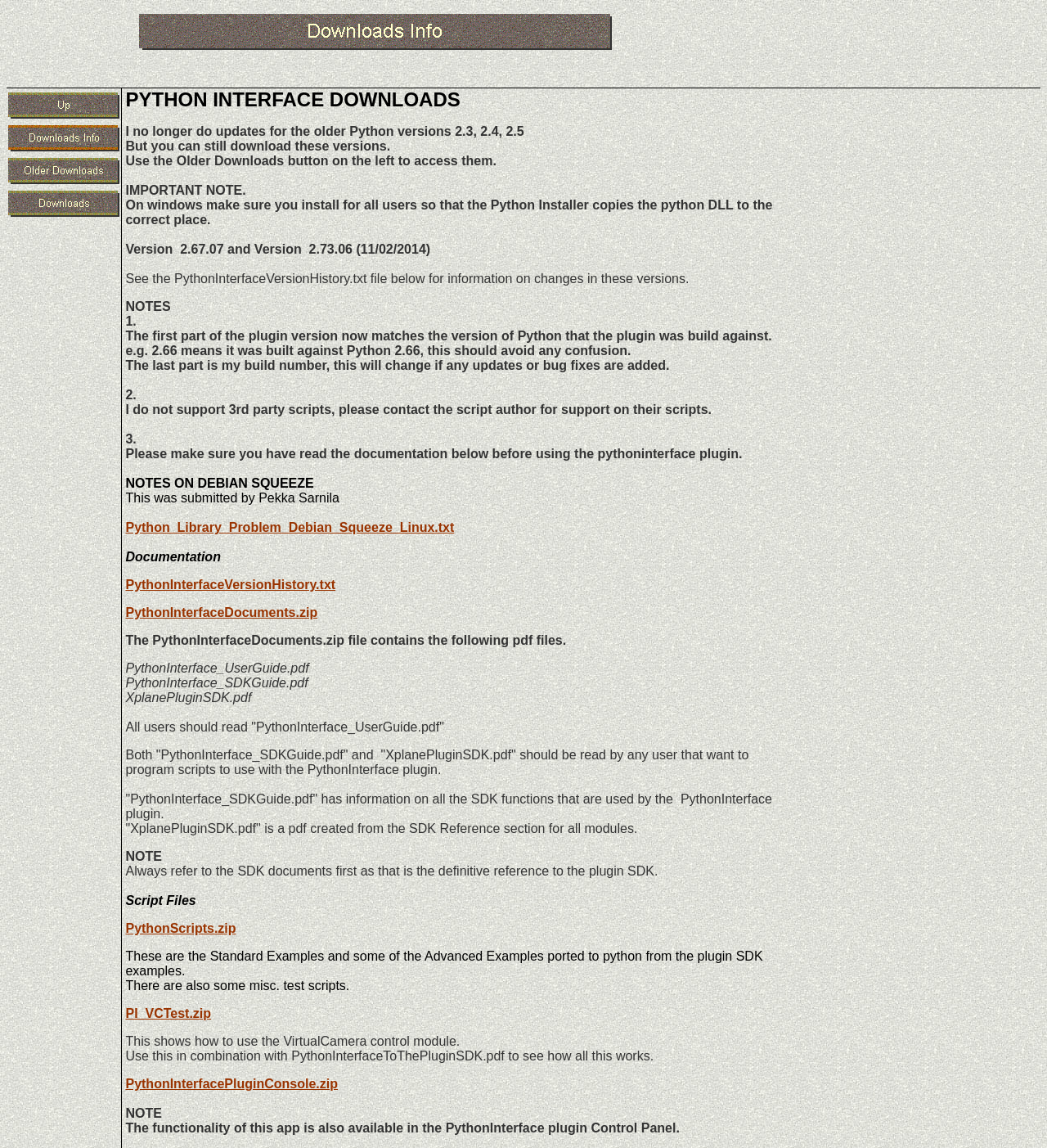Determine the bounding box for the UI element that matches this description: "alt="Older Downloads" name="MSFPnav2"".

[0.006, 0.153, 0.116, 0.165]